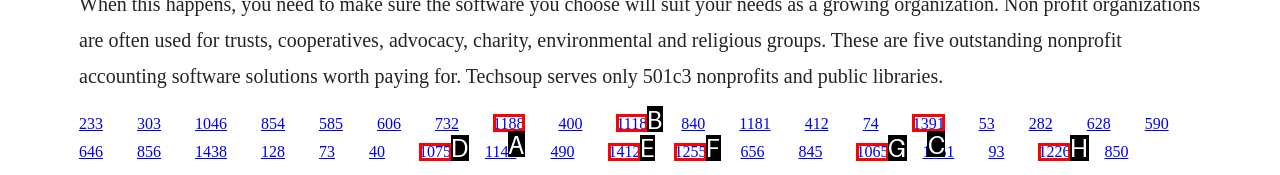Tell me which option best matches this description: 1255
Answer with the letter of the matching option directly from the given choices.

F